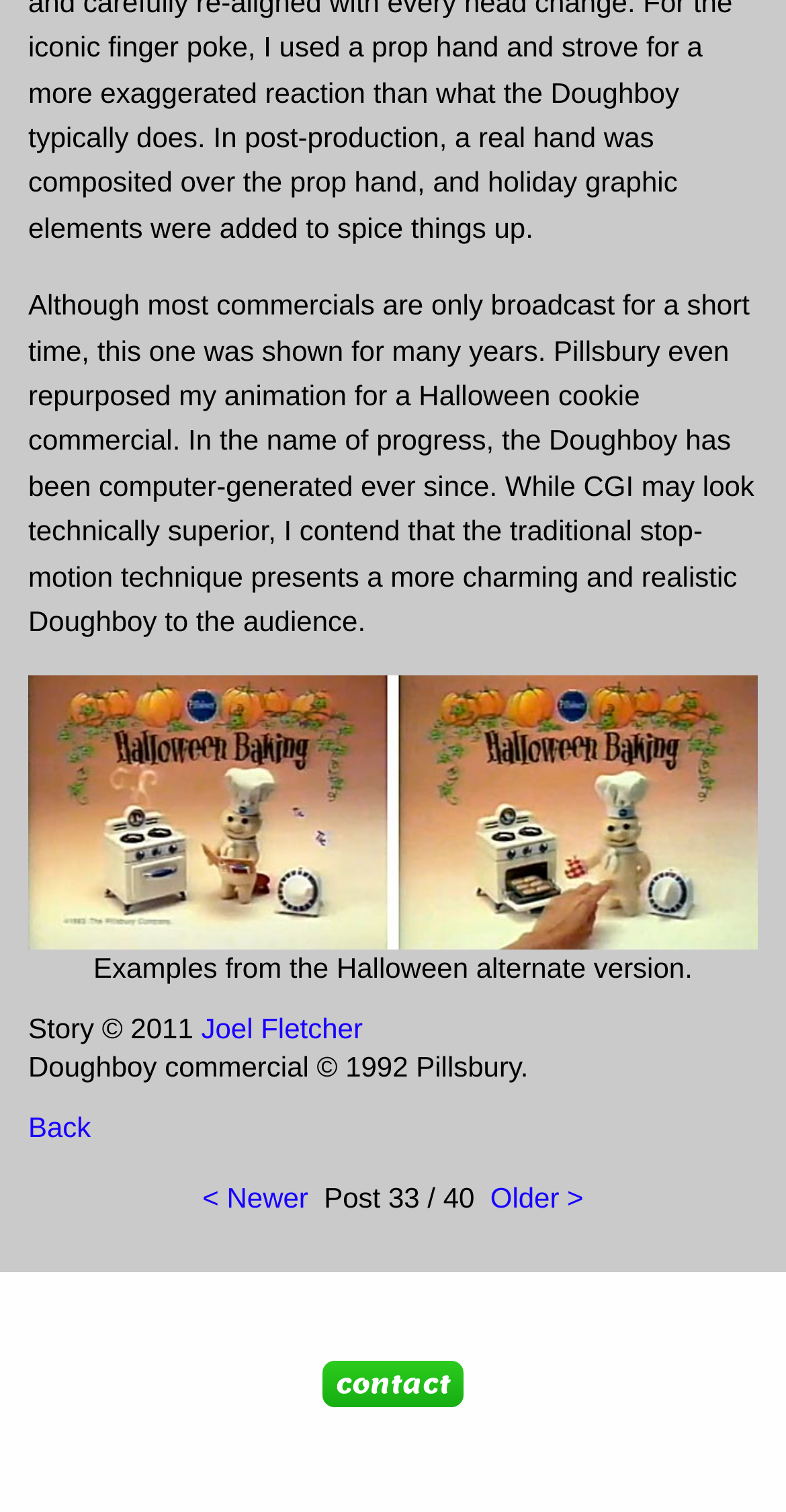Provide a single word or phrase to answer the given question: 
Who is the author of the story?

Joel Fletcher